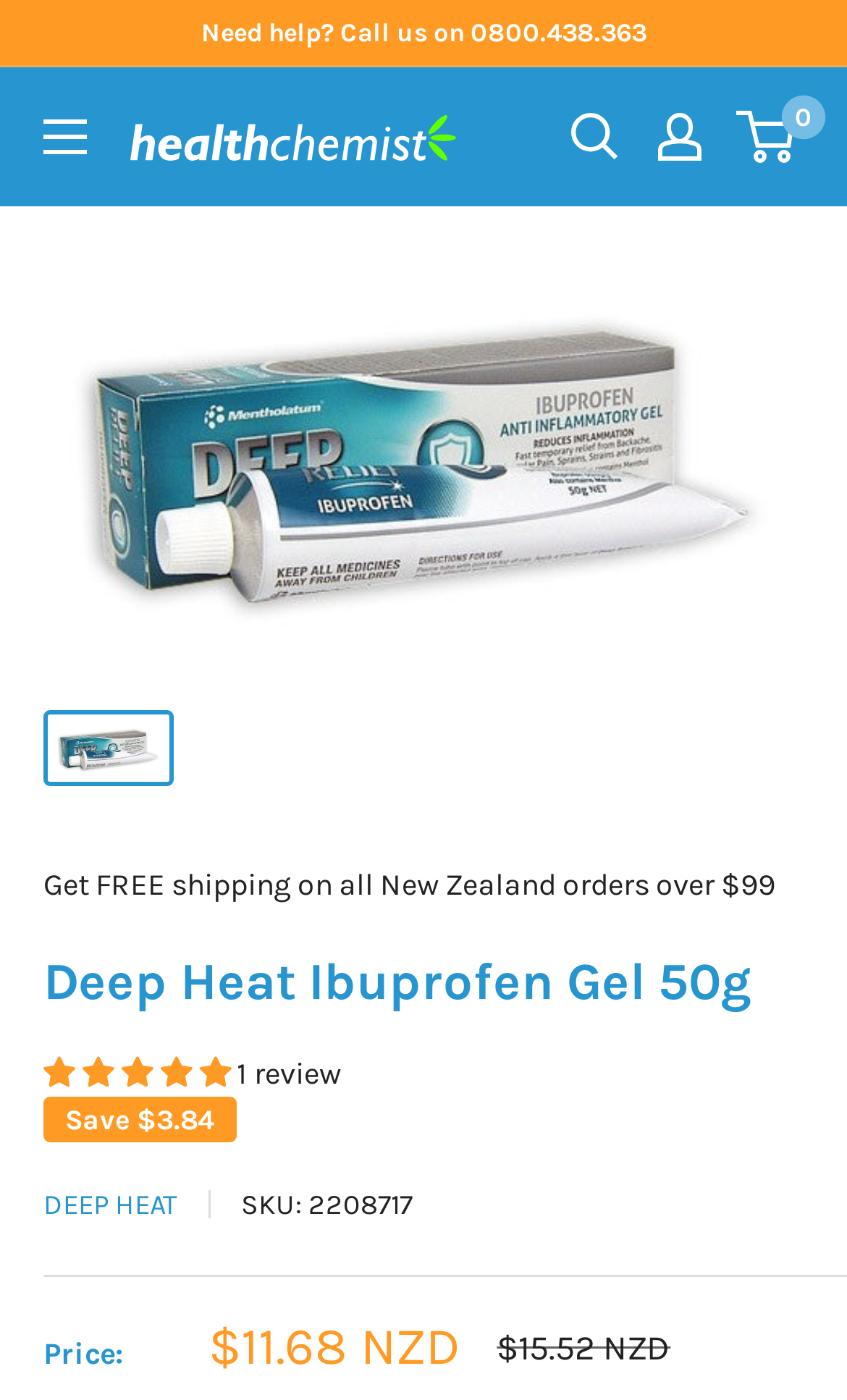What is the name of the product?
Look at the image and provide a short answer using one word or a phrase.

Deep Heat Ibuprofen Gel 50g